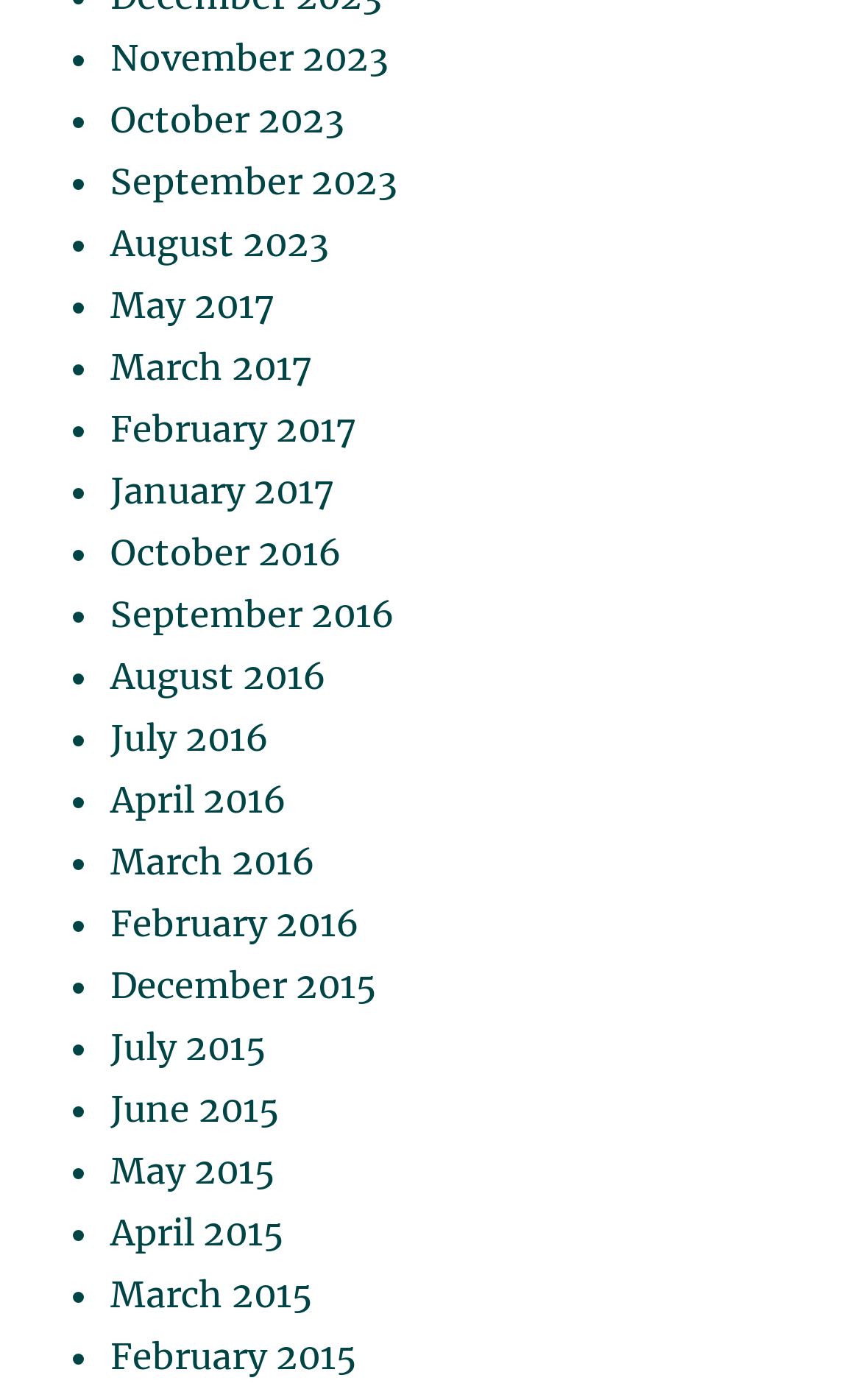Identify the bounding box coordinates of the region that needs to be clicked to carry out this instruction: "View September 2023". Provide these coordinates as four float numbers ranging from 0 to 1, i.e., [left, top, right, bottom].

[0.128, 0.114, 0.461, 0.145]